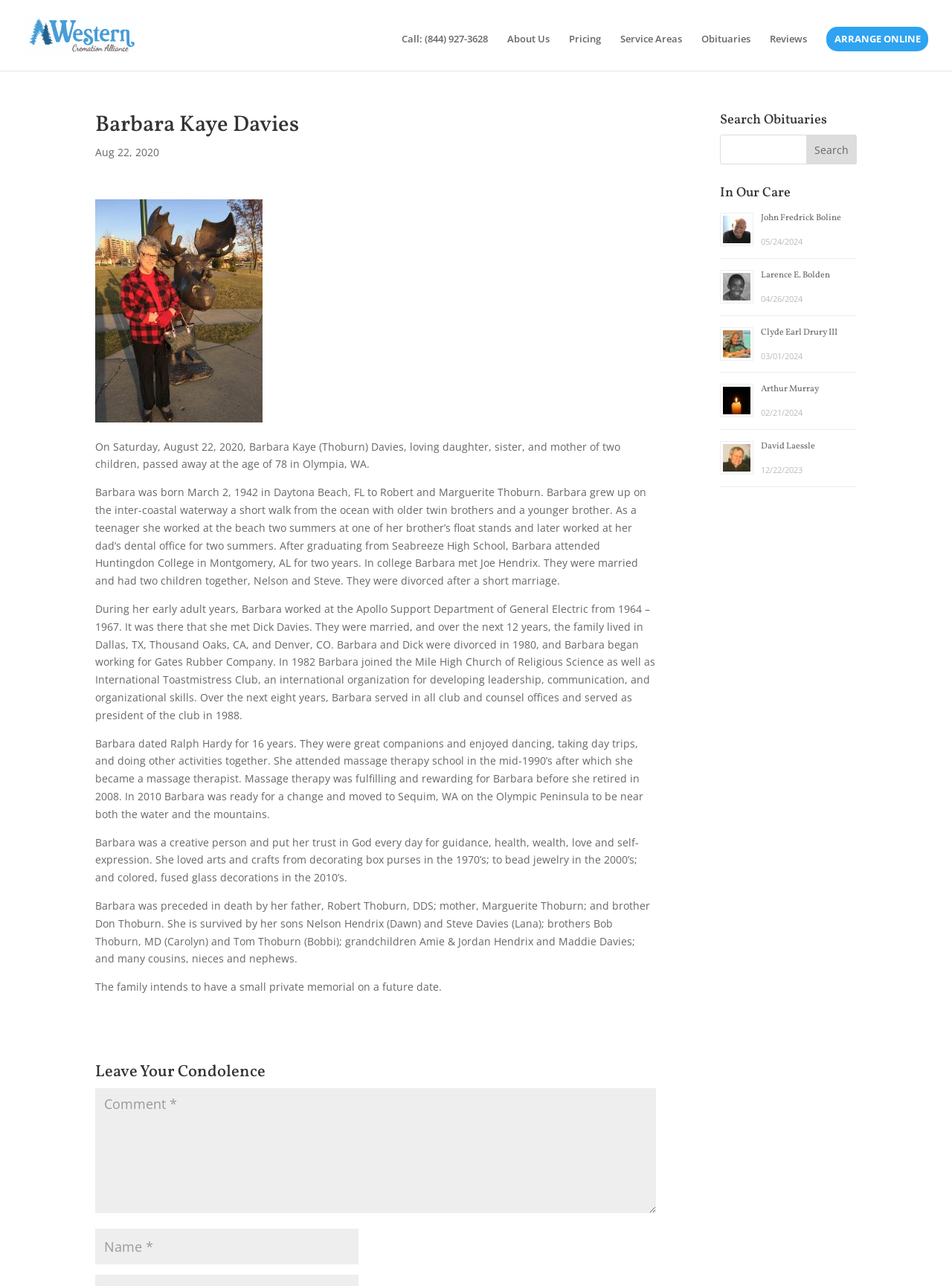Identify the bounding box coordinates of the element to click to follow this instruction: 'Click the 'ARRANGE ONLINE' button'. Ensure the coordinates are four float values between 0 and 1, provided as [left, top, right, bottom].

[0.877, 0.026, 0.967, 0.055]